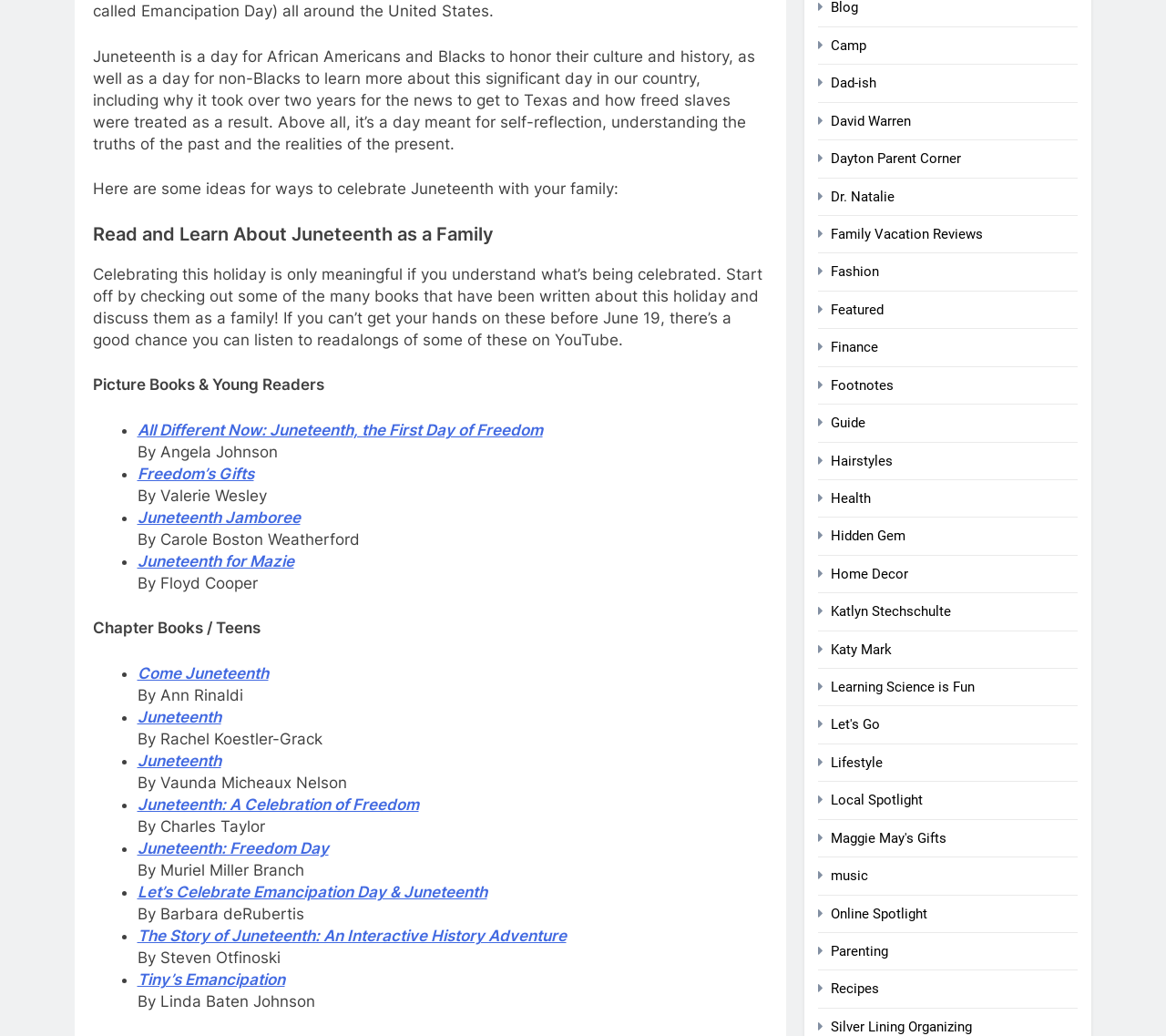Determine the bounding box coordinates of the clickable region to follow the instruction: "Explore 'Camp'".

[0.713, 0.036, 0.743, 0.052]